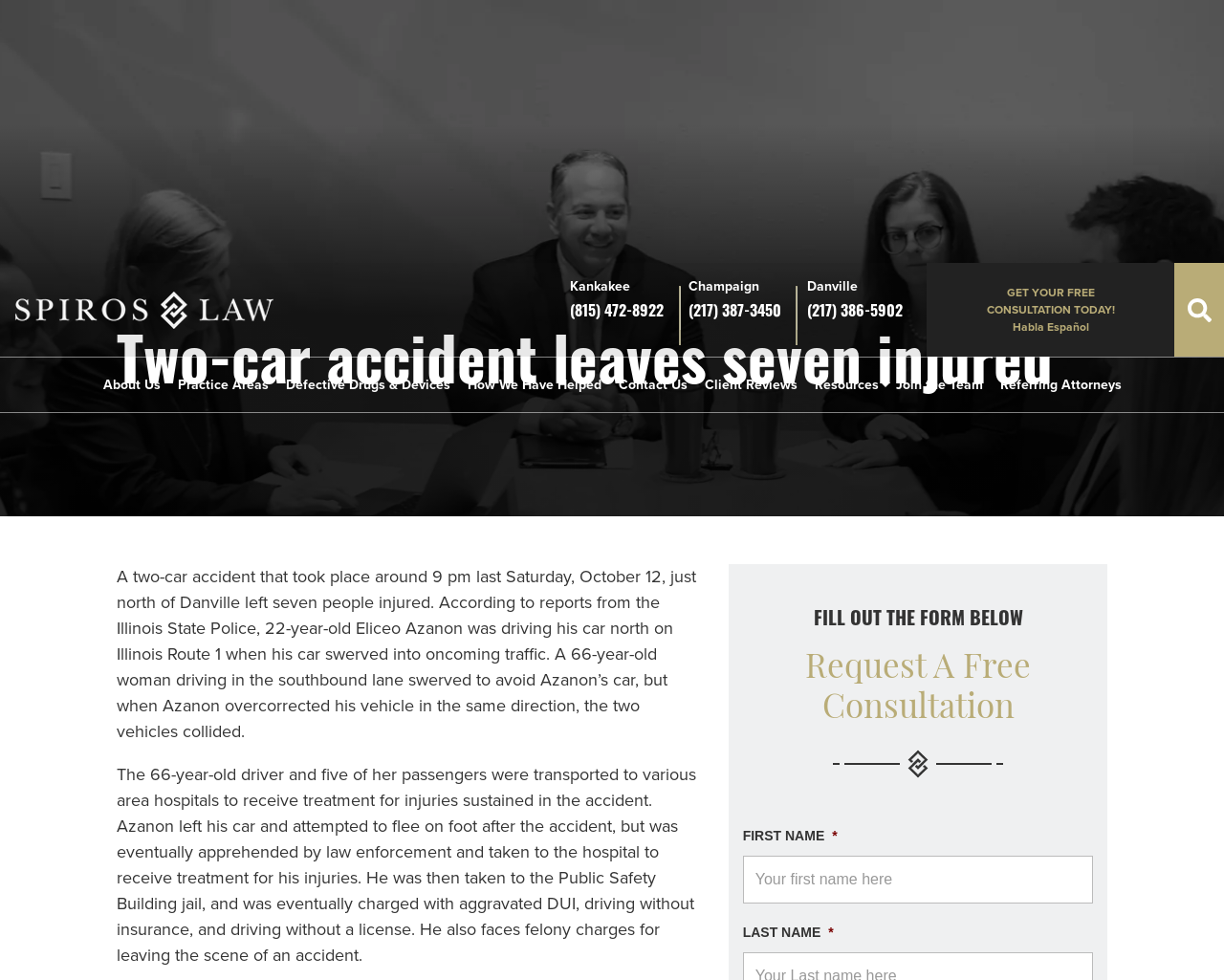Find the main header of the webpage and produce its text content.

Two-car accident leaves seven injured